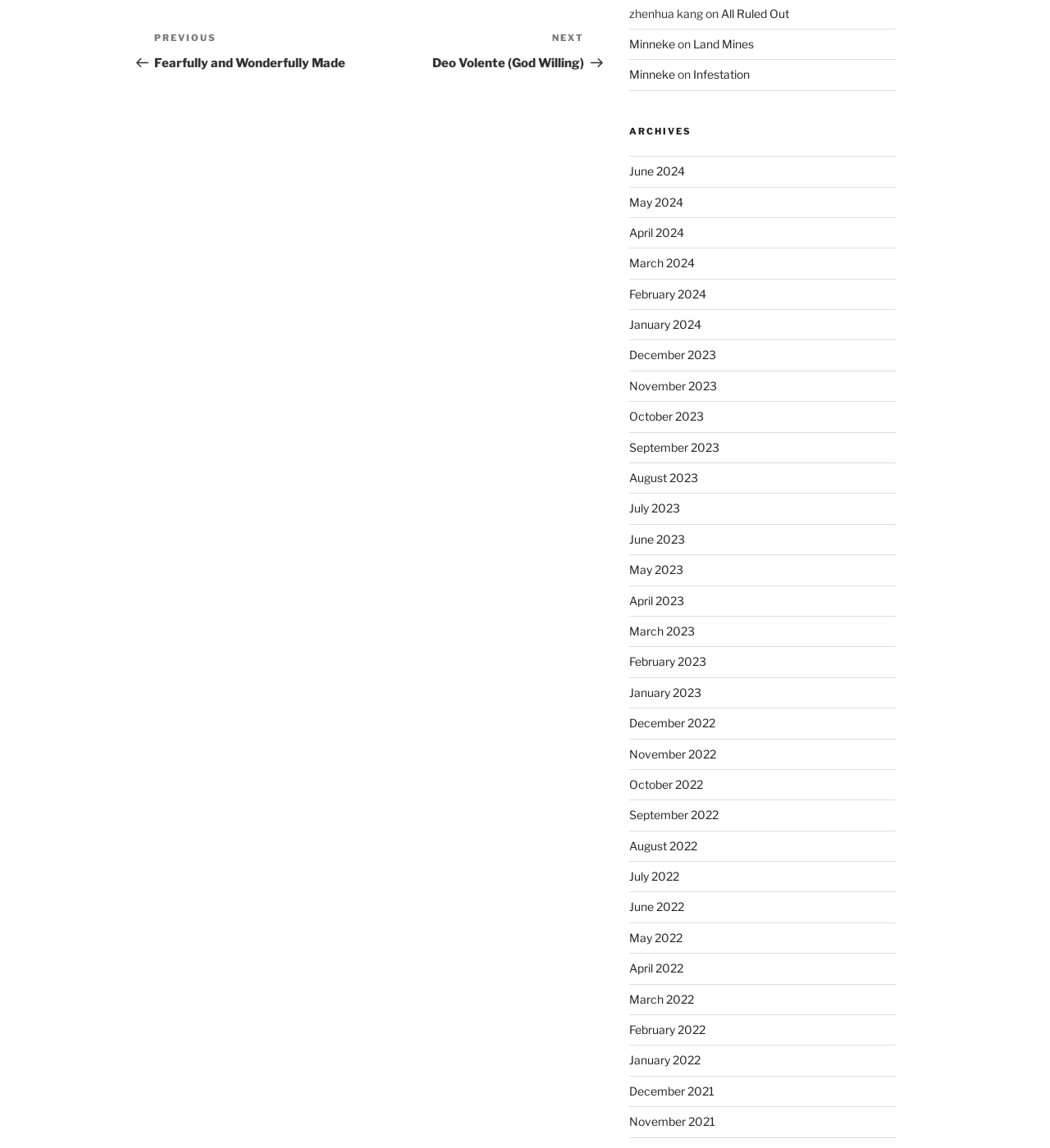For the given element description December 2023, determine the bounding box coordinates of the UI element. The coordinates should follow the format (top-left x, top-left y, bottom-right x, bottom-right y) and be within the range of 0 to 1.

[0.599, 0.303, 0.682, 0.315]